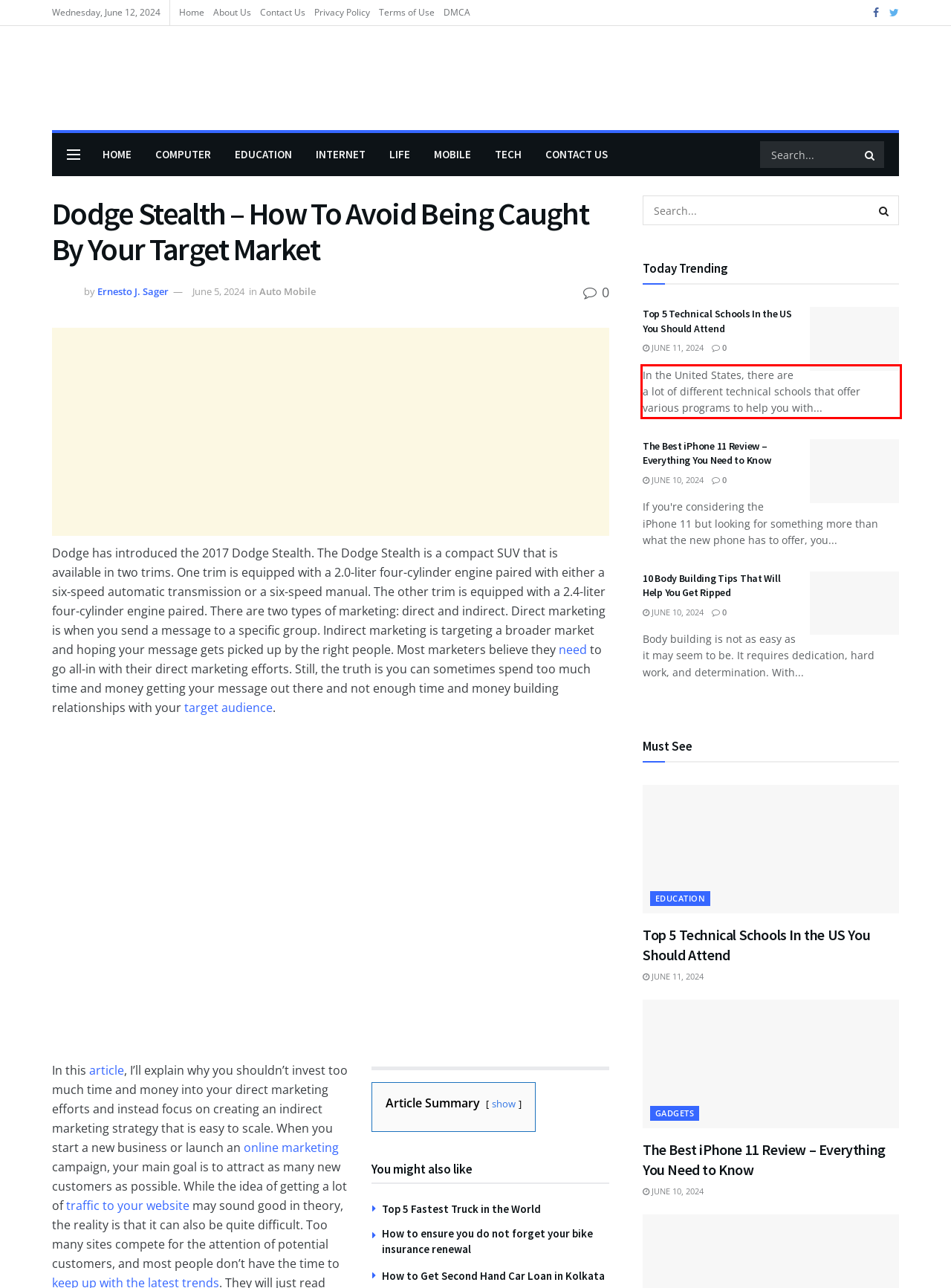The screenshot provided shows a webpage with a red bounding box. Apply OCR to the text within this red bounding box and provide the extracted content.

In the United States, there are a lot of different technical schools that offer various programs to help you with...